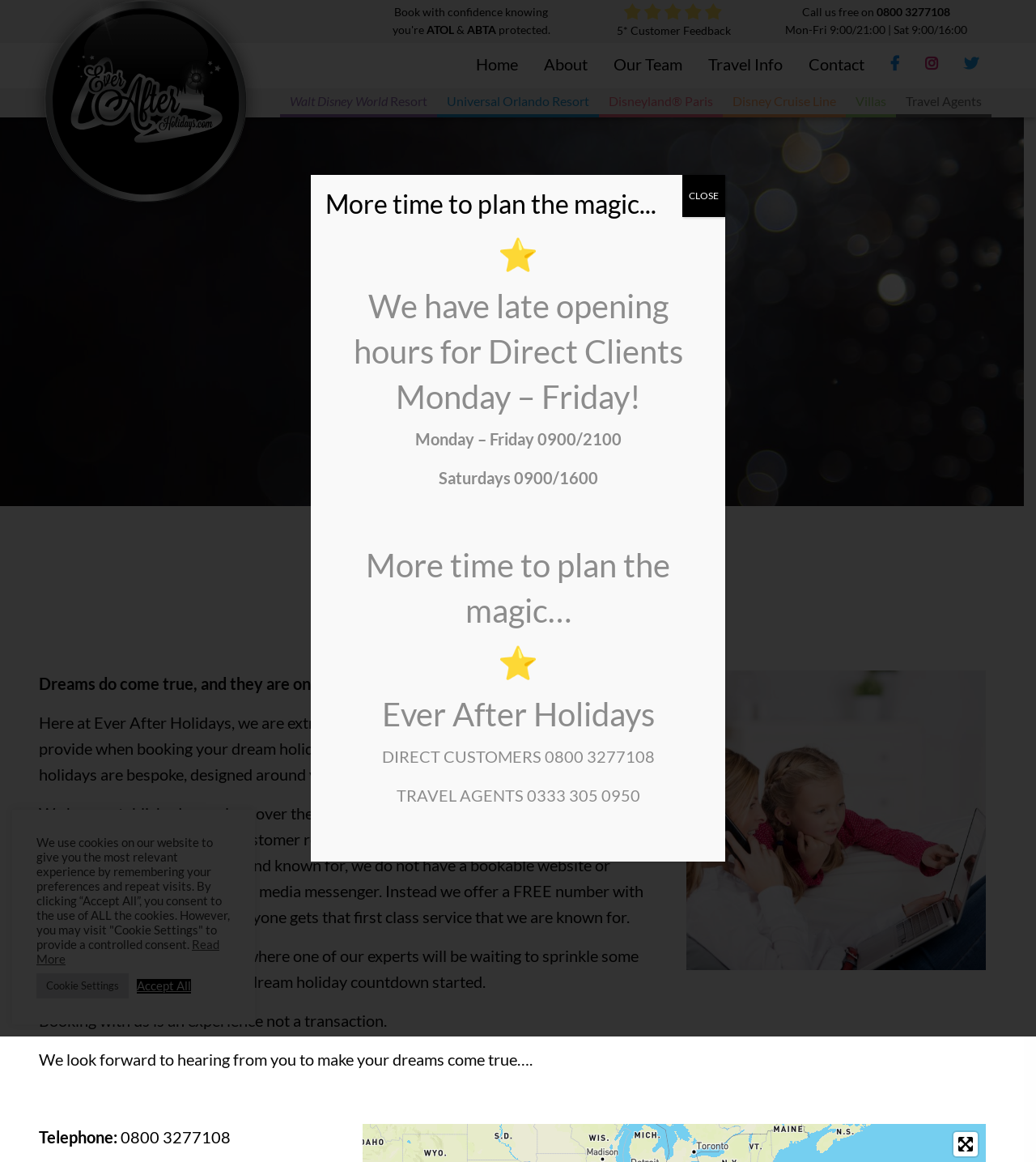Can you determine the bounding box coordinates of the area that needs to be clicked to fulfill the following instruction: "Read the 'Company news'"?

None